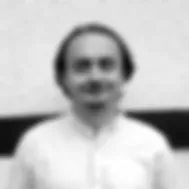Describe the image with as much detail as possible.

The image features an individual named Michal, who is identified as a Principal Software Engineer. He has an MSc in Applied Physics and boasts a wealth of experience as a senior software developer. Michal specializes in developing a range of applications, from simple websites to complex systems that assist the Dovetailed team in understanding human behaviors both online and offline. Known for his adventurous spirit, he enjoys traveling and has aspirations of climbing Kilimanjaro. The background of the image is minimalistic, emphasizing Michal’s professional demeanor and character.